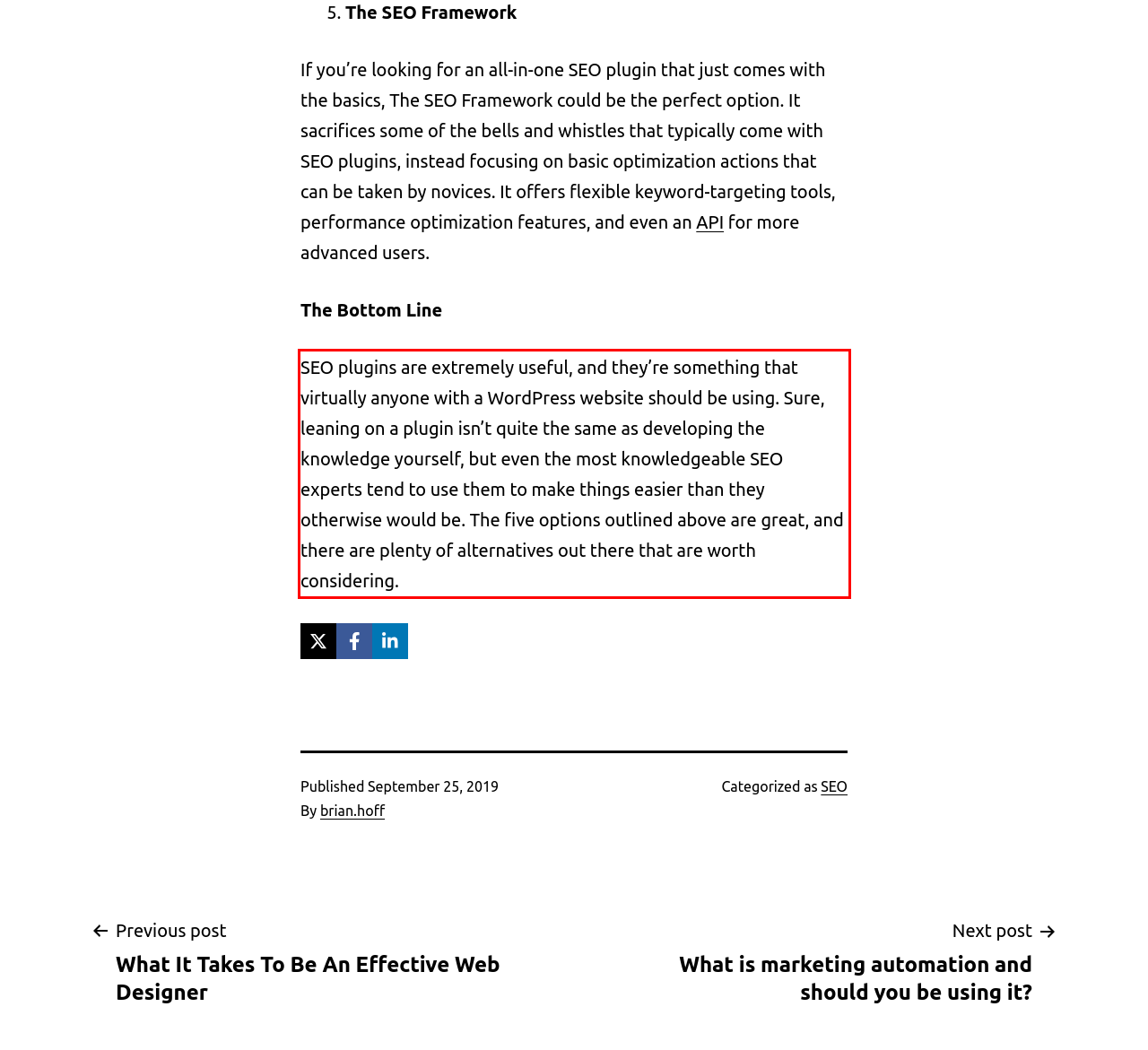Identify the text inside the red bounding box on the provided webpage screenshot by performing OCR.

SEO plugins are extremely useful, and they’re something that virtually anyone with a WordPress website should be using. Sure, leaning on a plugin isn’t quite the same as developing the knowledge yourself, but even the most knowledgeable SEO experts tend to use them to make things easier than they otherwise would be. The five options outlined above are great, and there are plenty of alternatives out there that are worth considering.